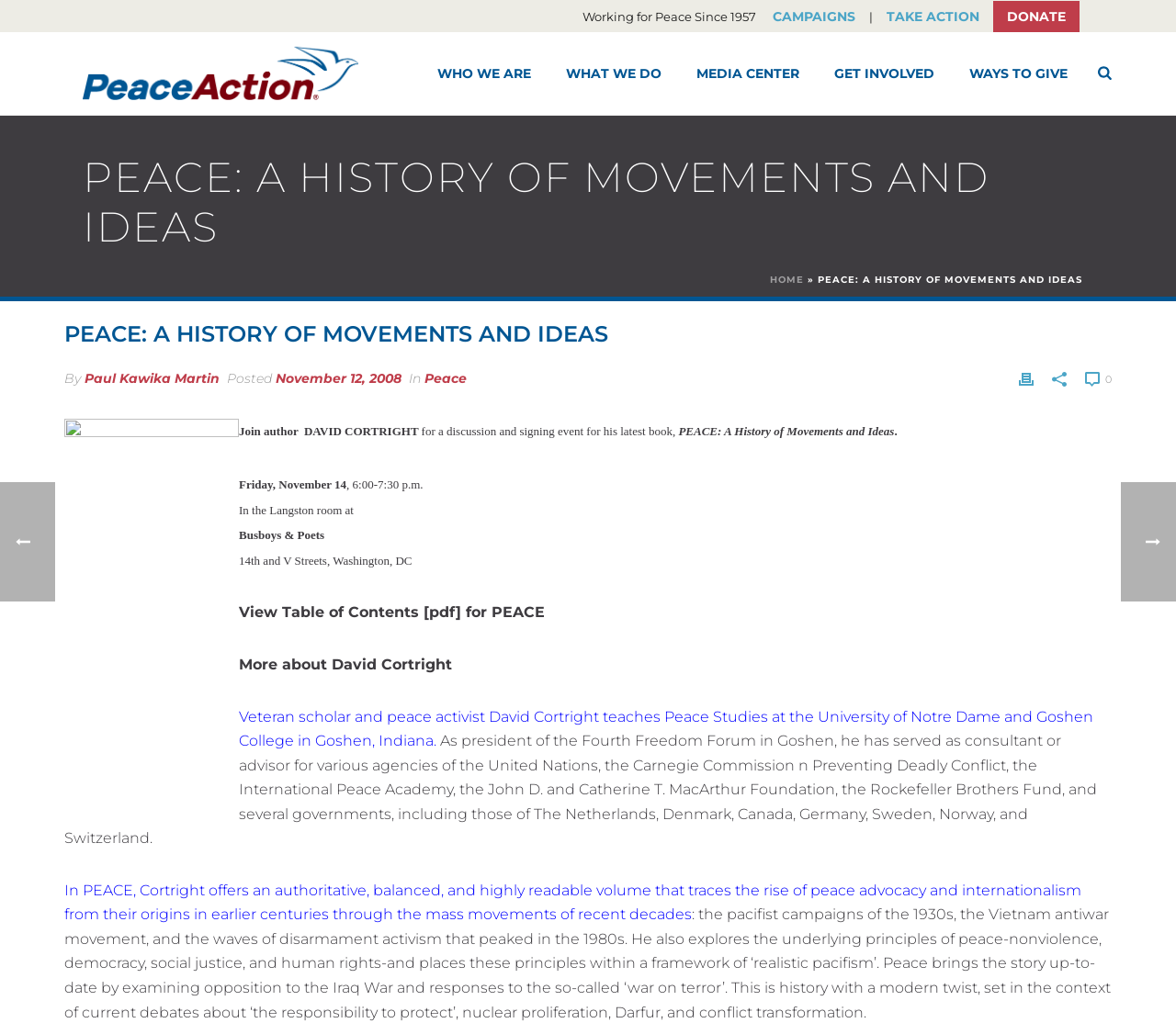Specify the bounding box coordinates for the region that must be clicked to perform the given instruction: "View the table of contents for PEACE in PDF".

[0.203, 0.59, 0.463, 0.607]